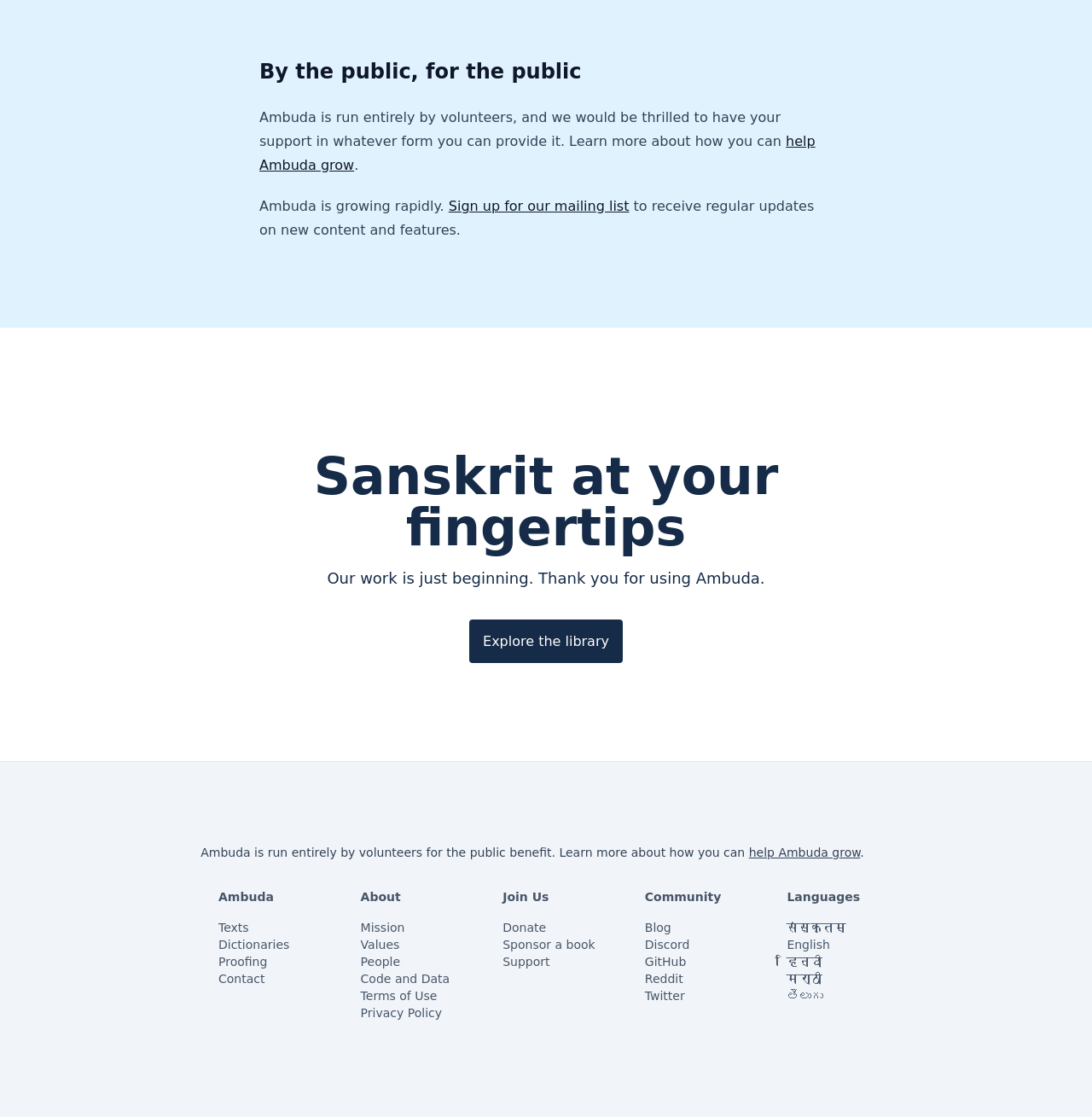Reply to the question with a brief word or phrase: How can I support Ambuda?

Help Ambuda grow